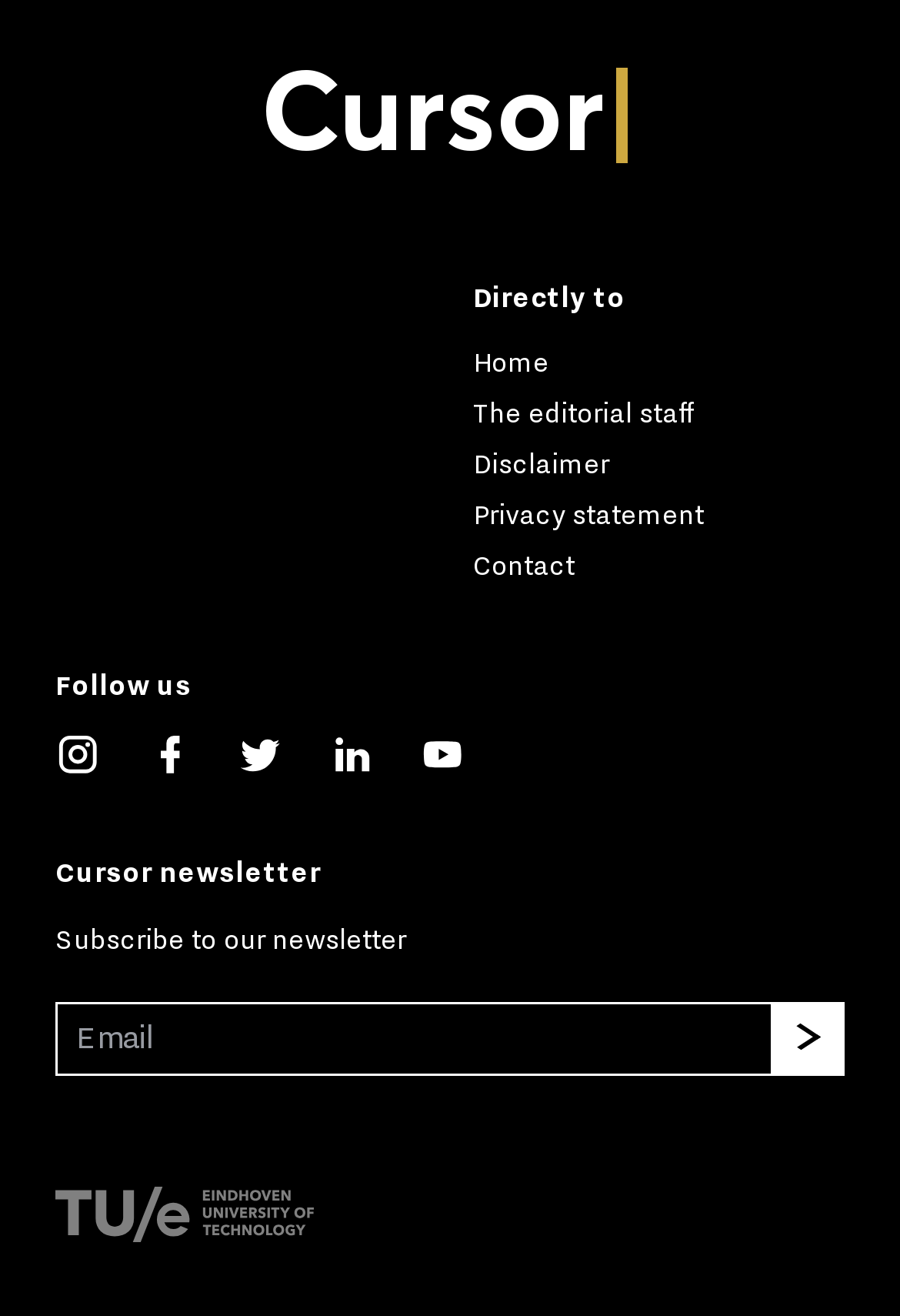Identify the bounding box of the UI element described as follows: "The editorial staff". Provide the coordinates as four float numbers in the range of 0 to 1 [left, top, right, bottom].

[0.526, 0.302, 0.769, 0.326]